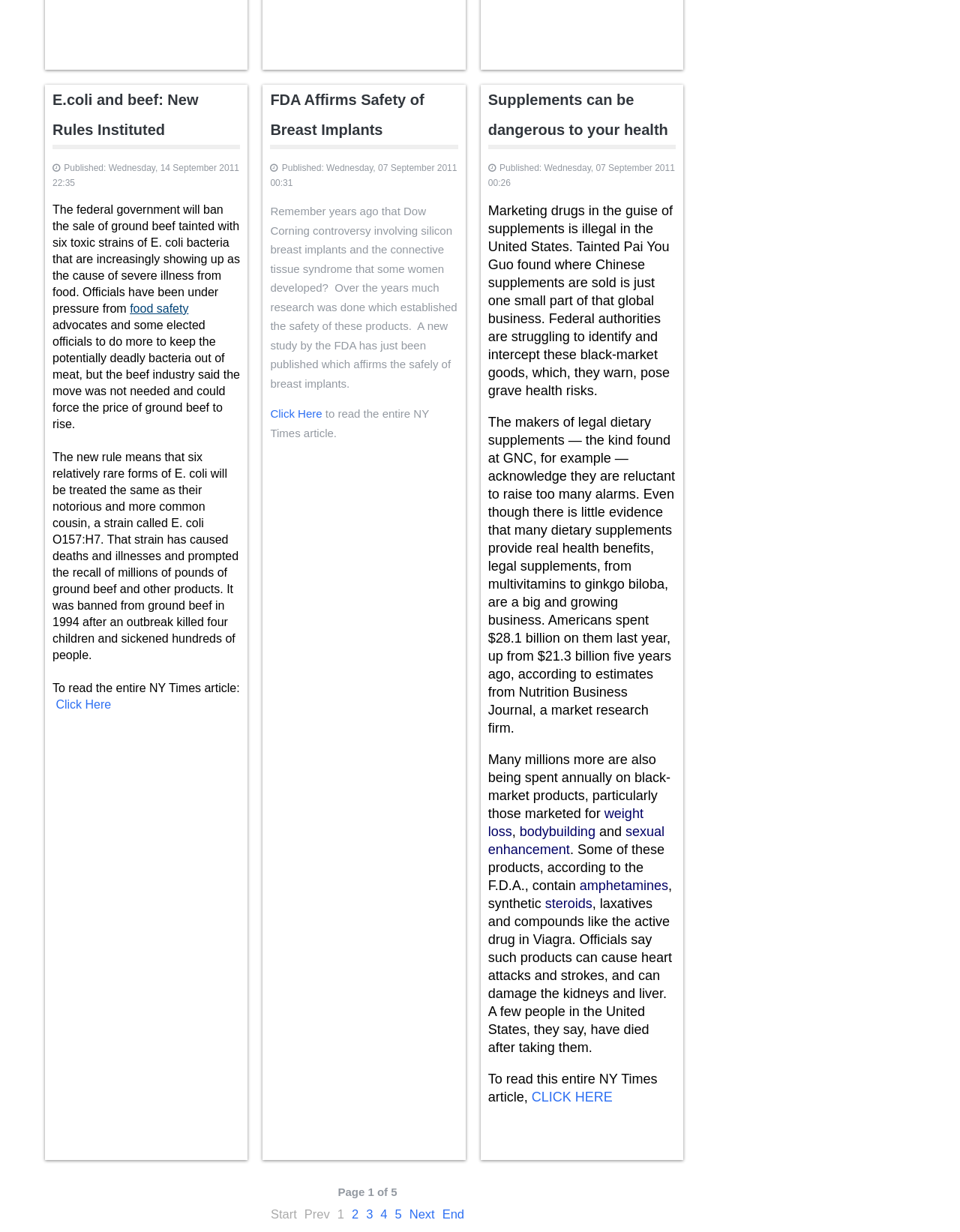What can you do at the bottom of the page?
Please look at the screenshot and answer in one word or a short phrase.

Navigate to other pages